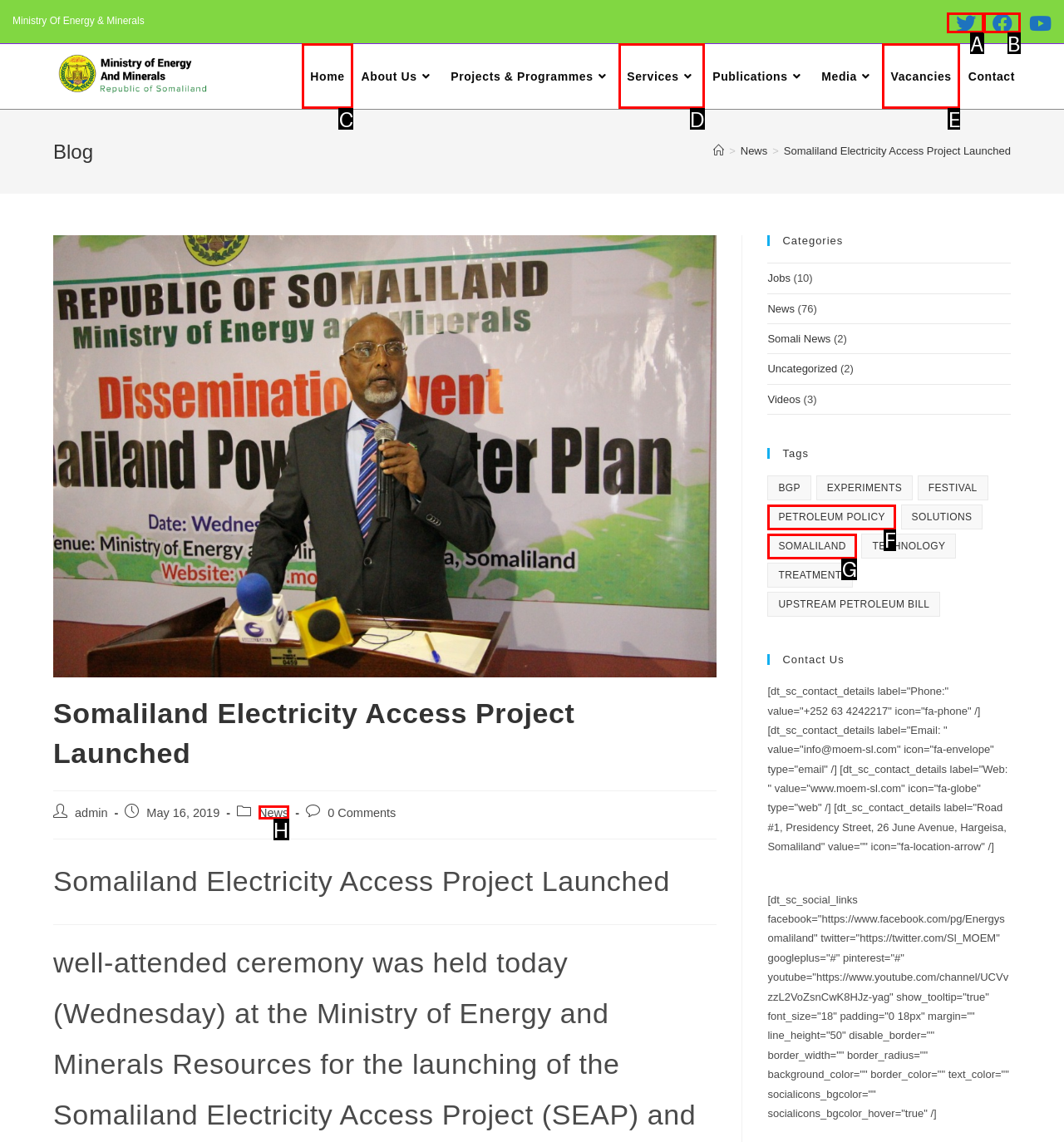Identify the HTML element to click to execute this task: Go to the home page Respond with the letter corresponding to the proper option.

None